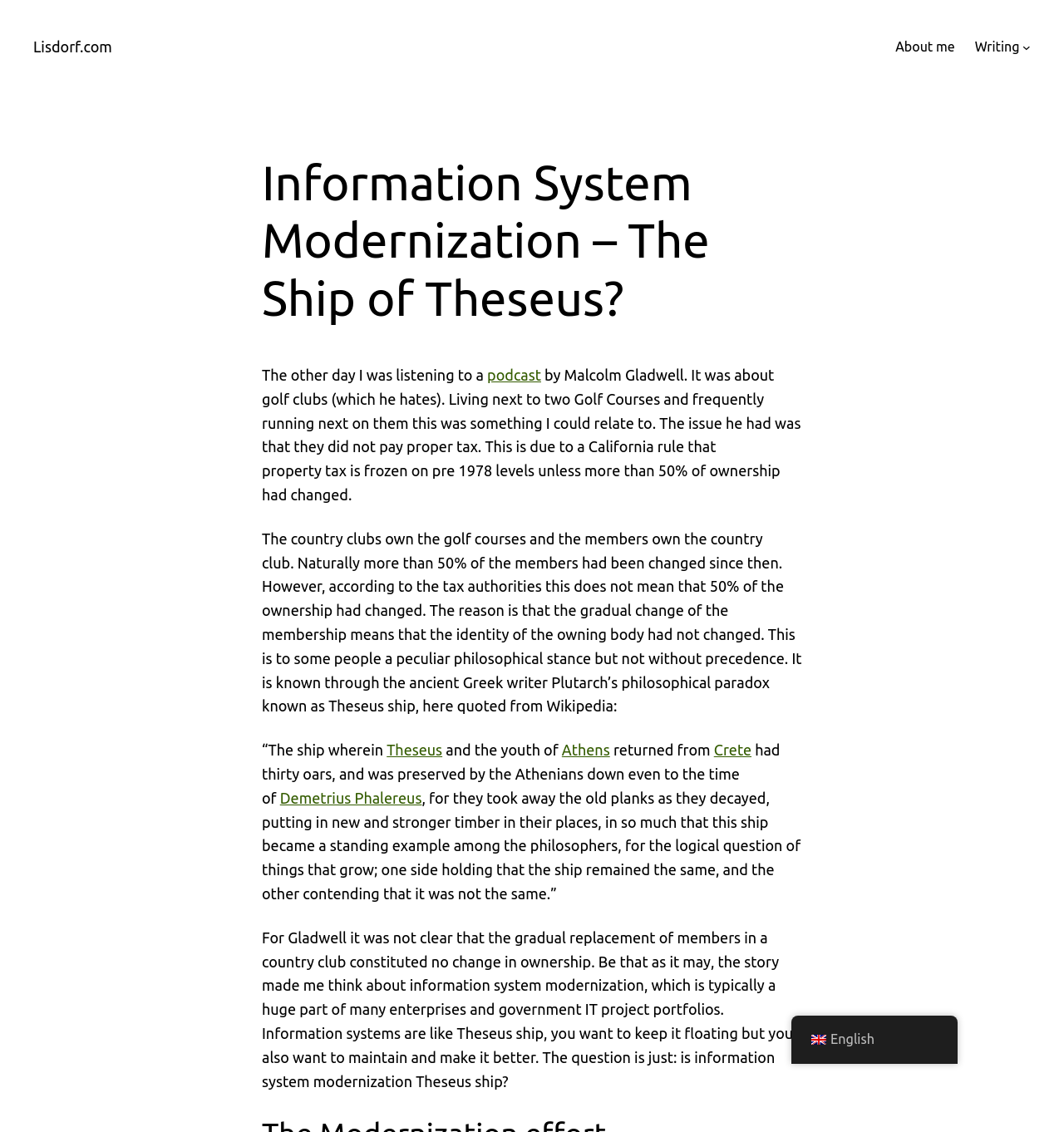Identify the bounding box coordinates of the section that should be clicked to achieve the task described: "Click on the 'About me' link".

[0.842, 0.032, 0.897, 0.051]